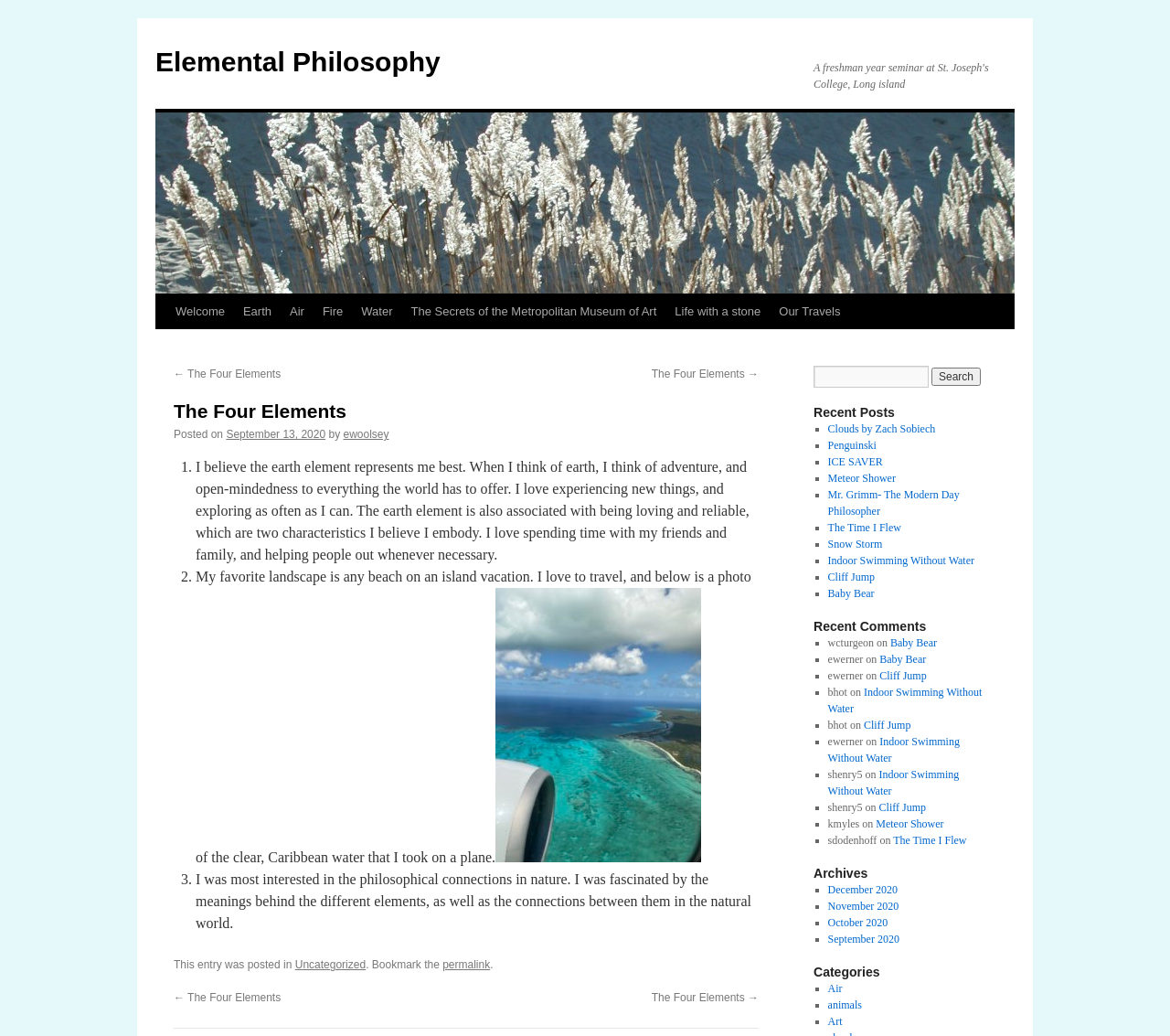Provide a one-word or brief phrase answer to the question:
How many recent posts are listed?

9